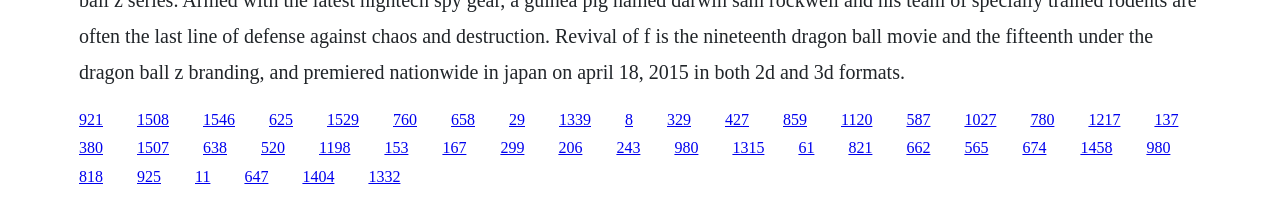Please identify the bounding box coordinates of the element I need to click to follow this instruction: "click the first link".

[0.062, 0.553, 0.08, 0.638]